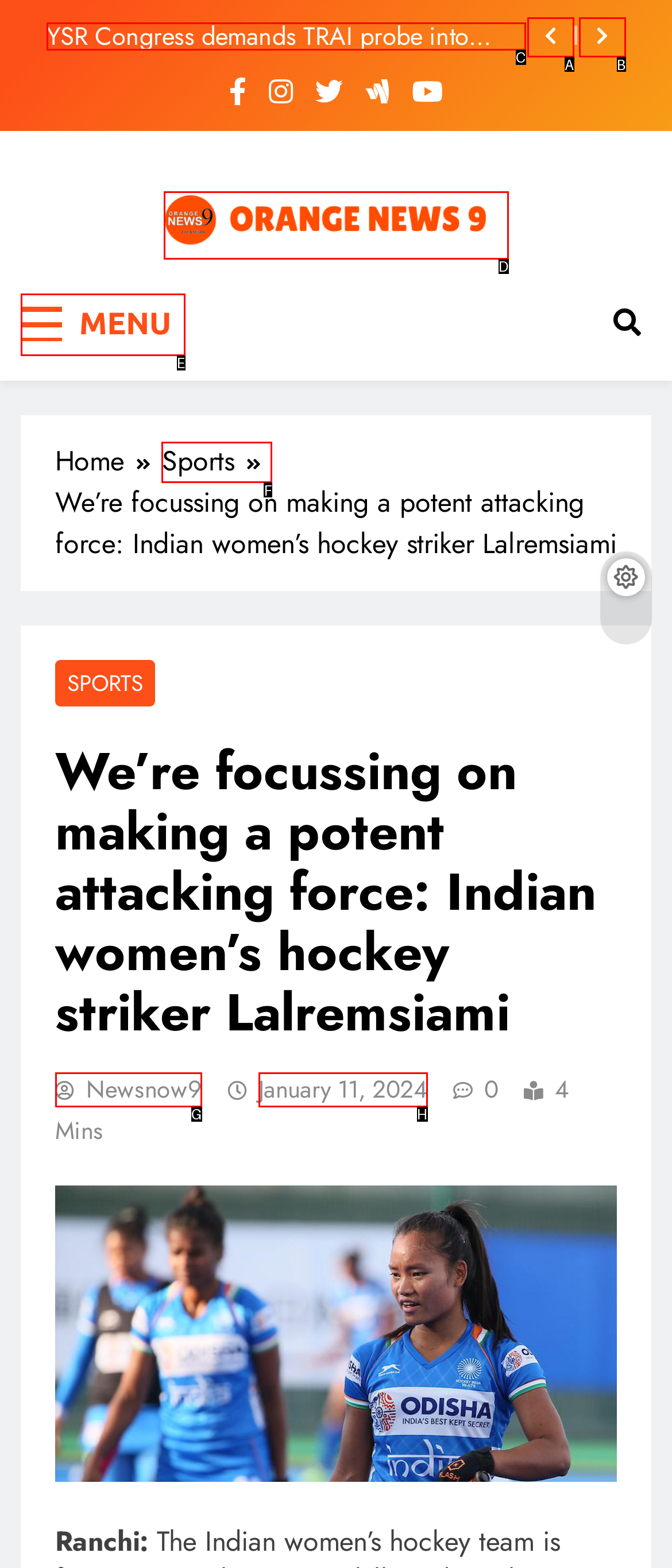To perform the task "View the sports news", which UI element's letter should you select? Provide the letter directly.

F